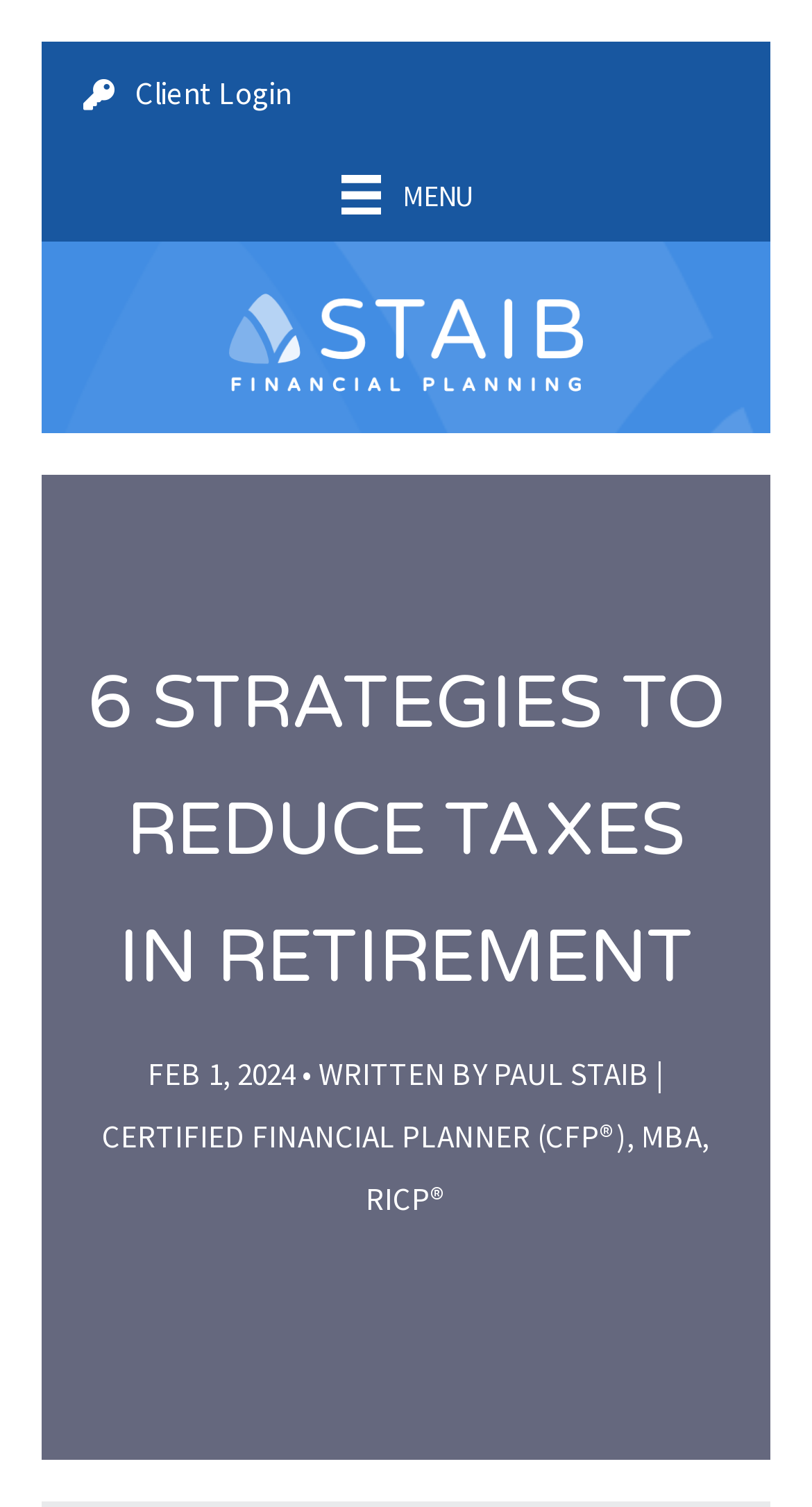Please analyze the image and give a detailed answer to the question:
What is the topic of the article?

I inferred the topic of the article by looking at the heading '6 STRATEGIES TO REDUCE TAXES IN RETIREMENT' and the subheading 'FEB 1, 2024 • WRITTEN BY PAUL STAIB | CERTIFIED FINANCIAL PLANNER (CFP®), MBA, RICP®'. The topic is clearly related to reducing taxes in retirement.